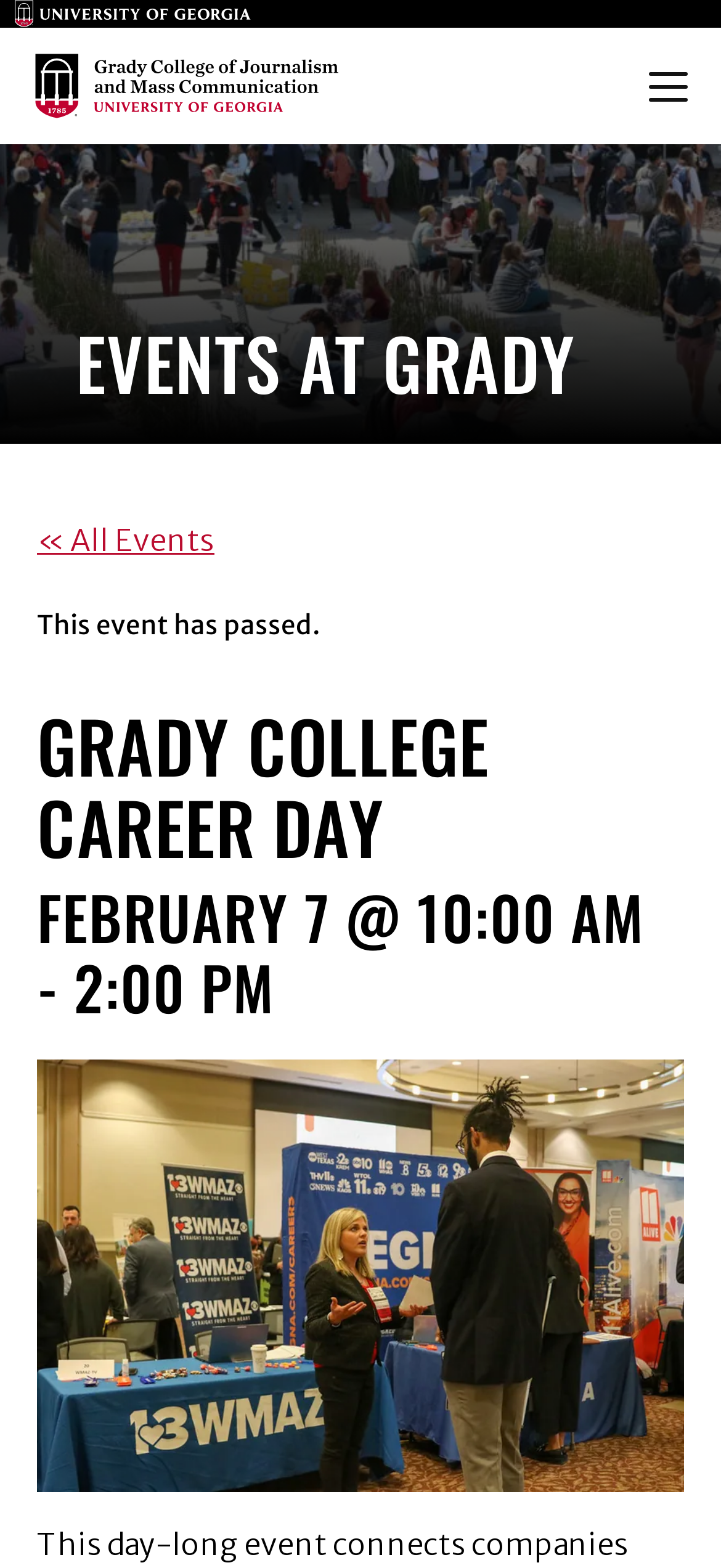Please find the bounding box for the UI element described by: "« All Events".

[0.051, 0.333, 0.297, 0.356]